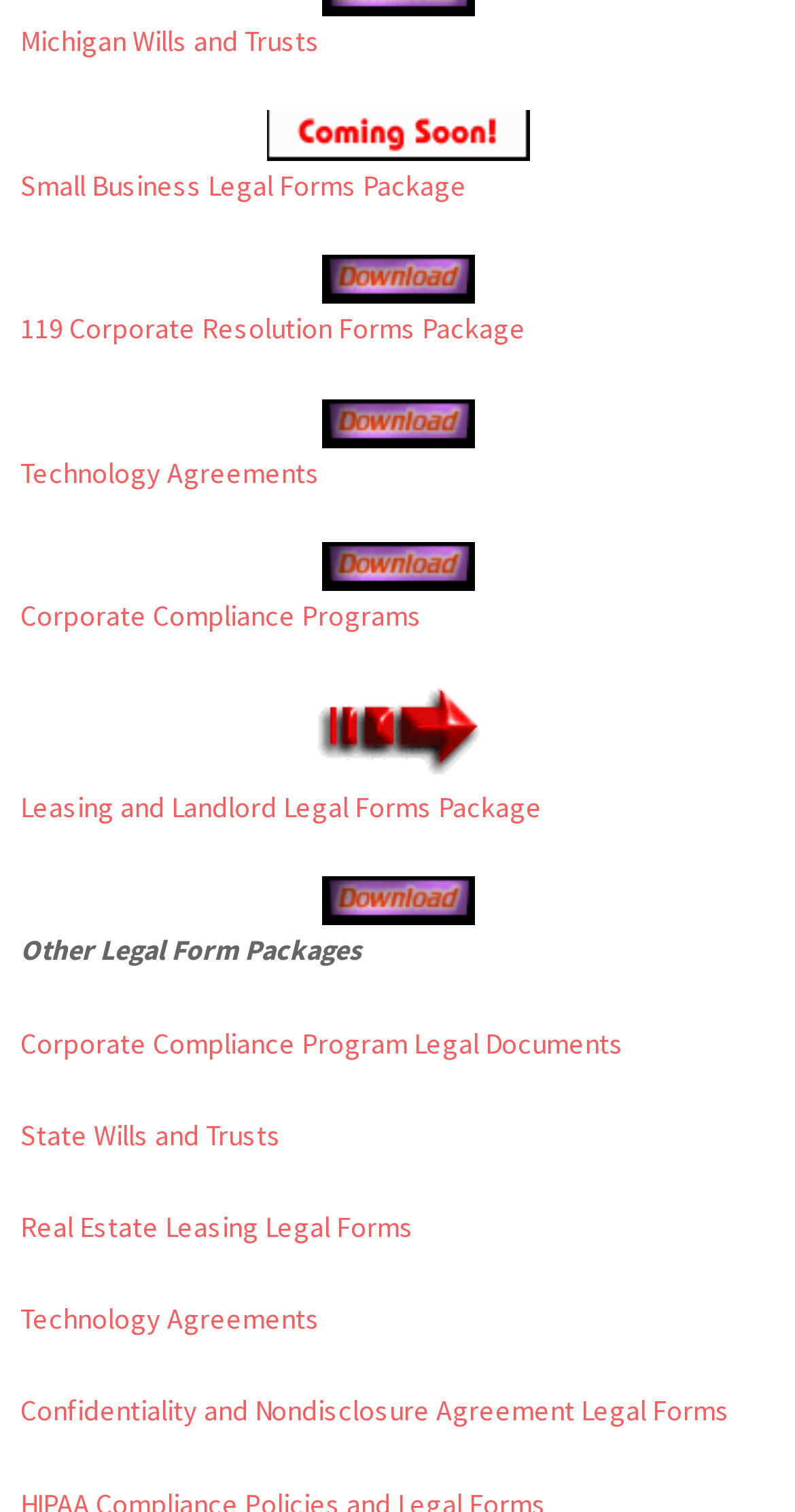Locate the bounding box coordinates of the clickable element to fulfill the following instruction: "Access Corporate Compliance Programs". Provide the coordinates as four float numbers between 0 and 1 in the format [left, top, right, bottom].

[0.026, 0.395, 0.531, 0.419]